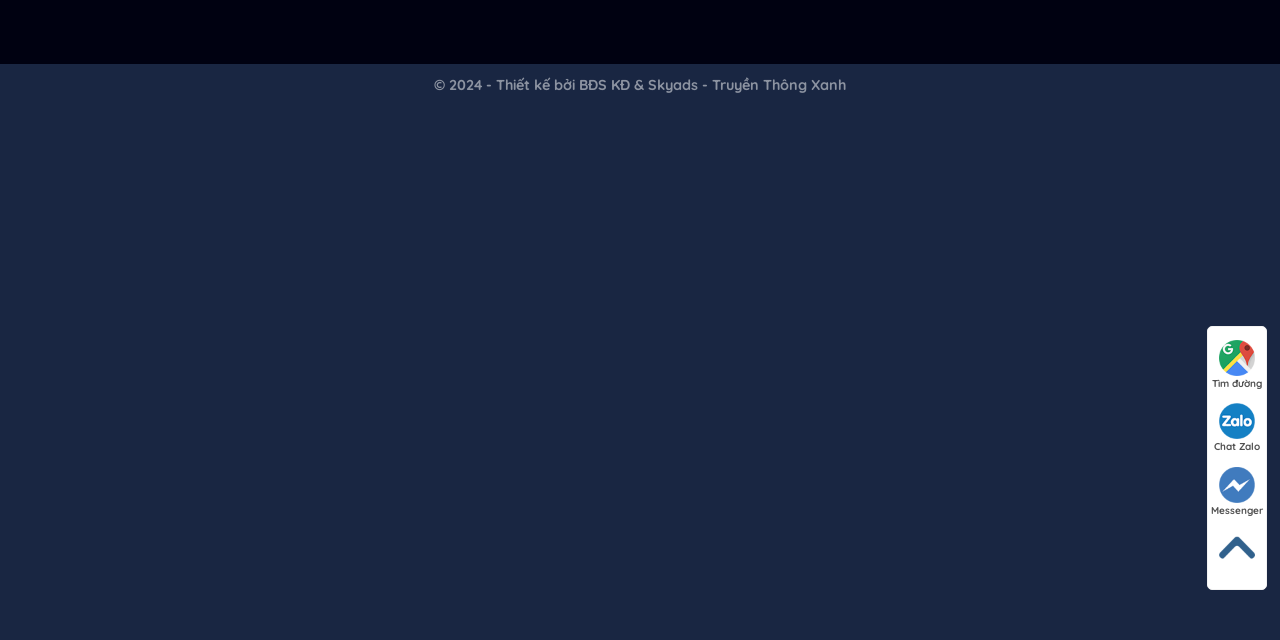Determine the bounding box for the UI element described here: "Tìm đường".

[0.944, 0.526, 0.989, 0.61]